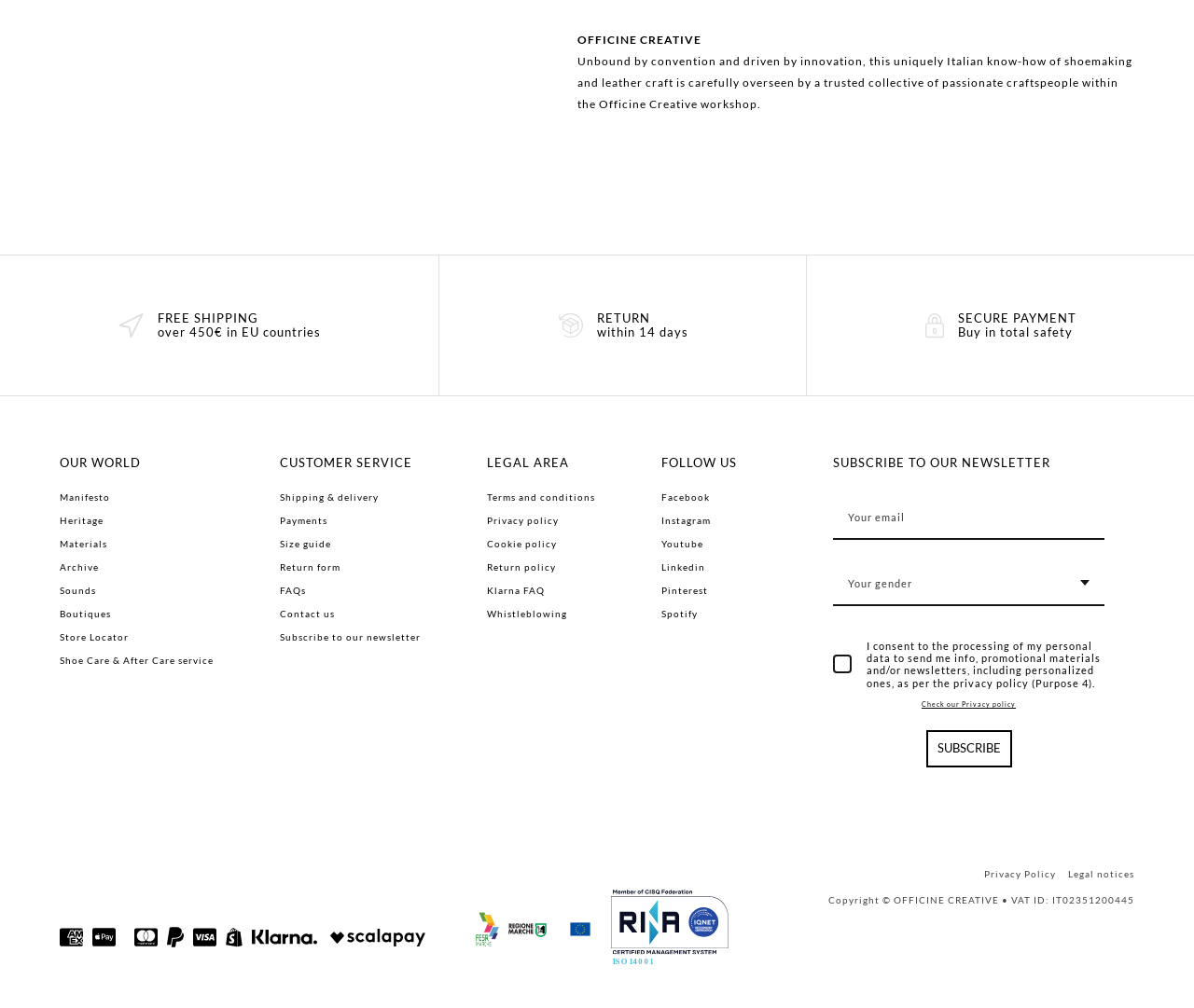Respond concisely with one word or phrase to the following query:
How many social media platforms are listed to follow?

6